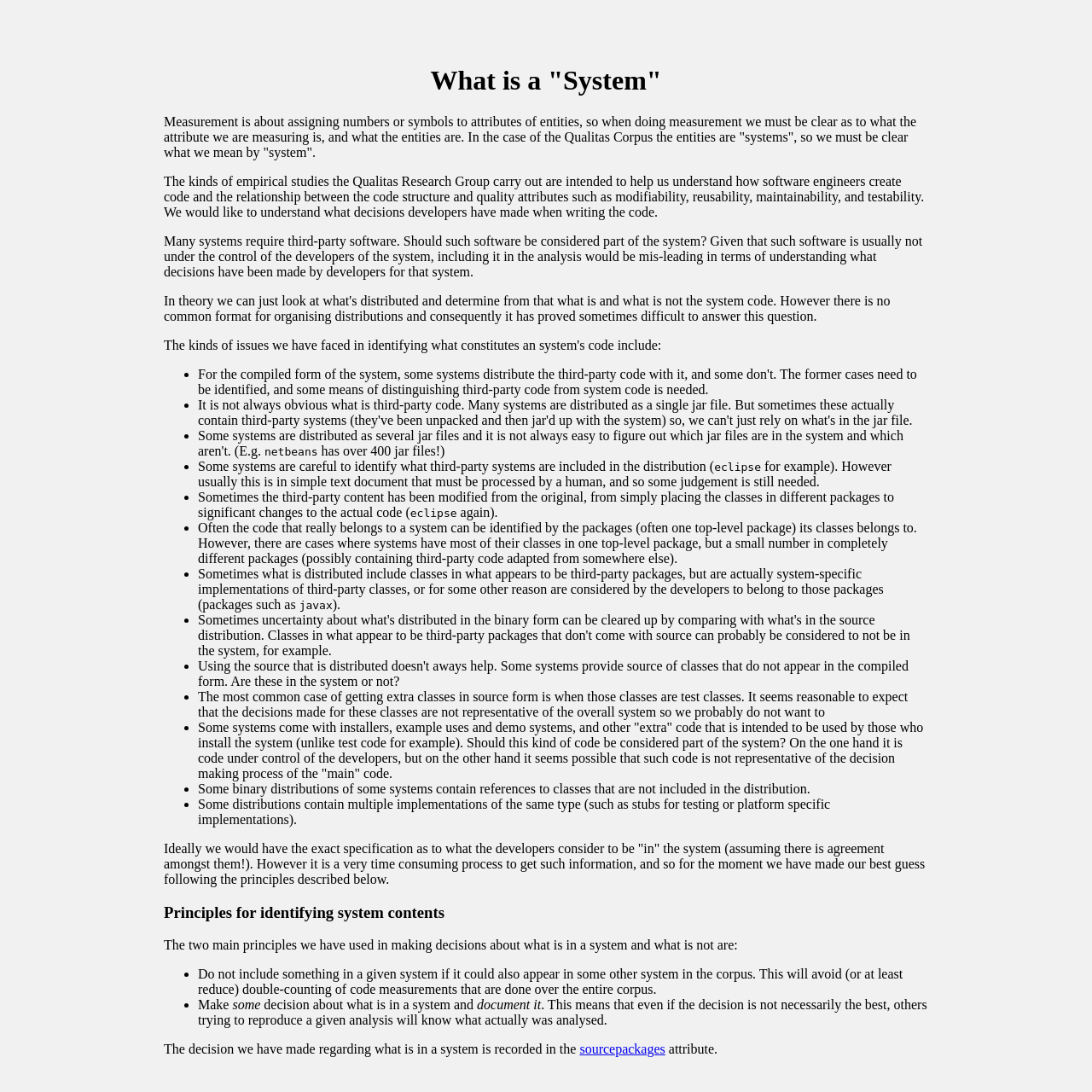What is the purpose of the Qualitas Research Group's studies?
Please provide a single word or phrase answer based on the image.

Understand code structure and quality